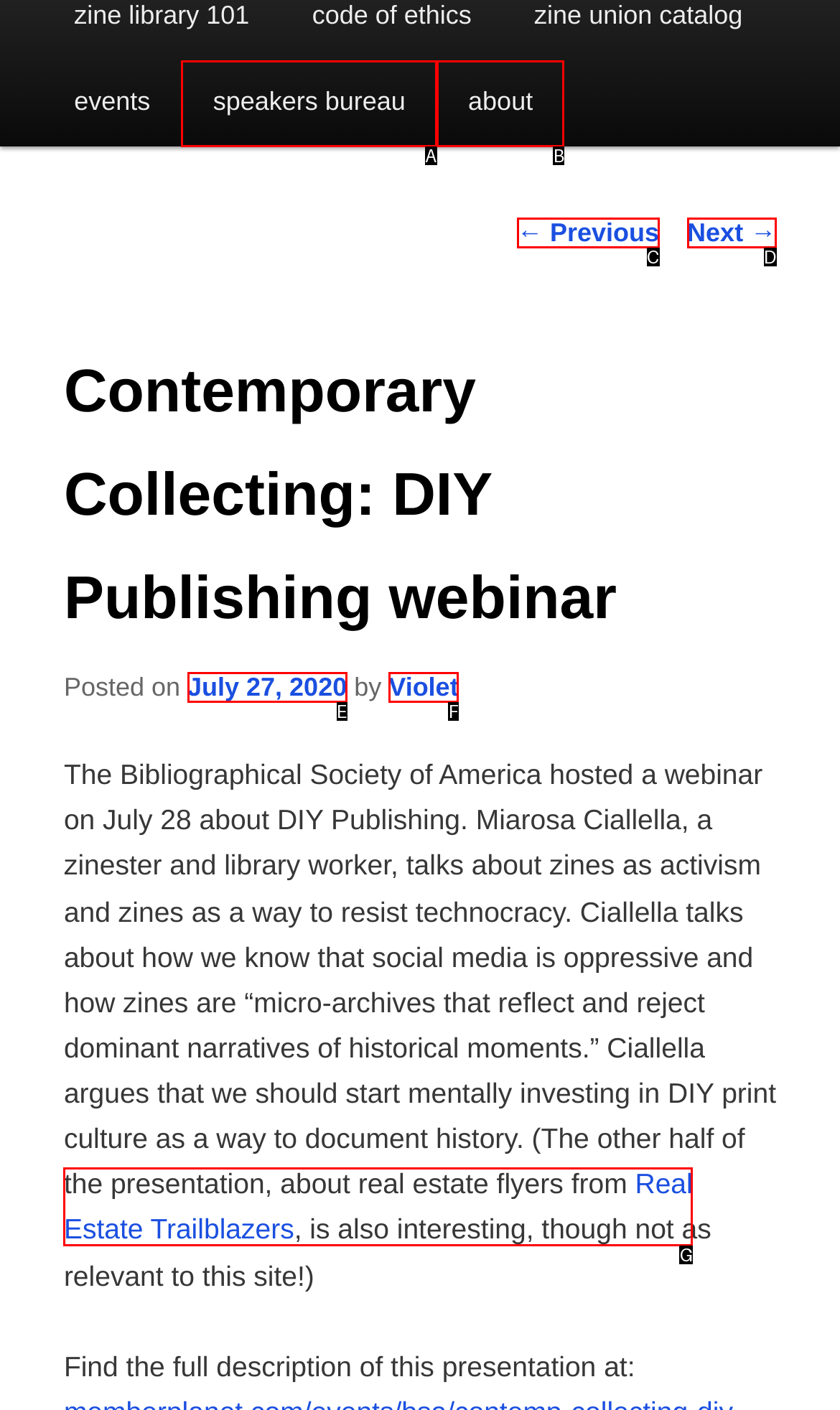Given the element description: speakers bureau
Pick the letter of the correct option from the list.

A